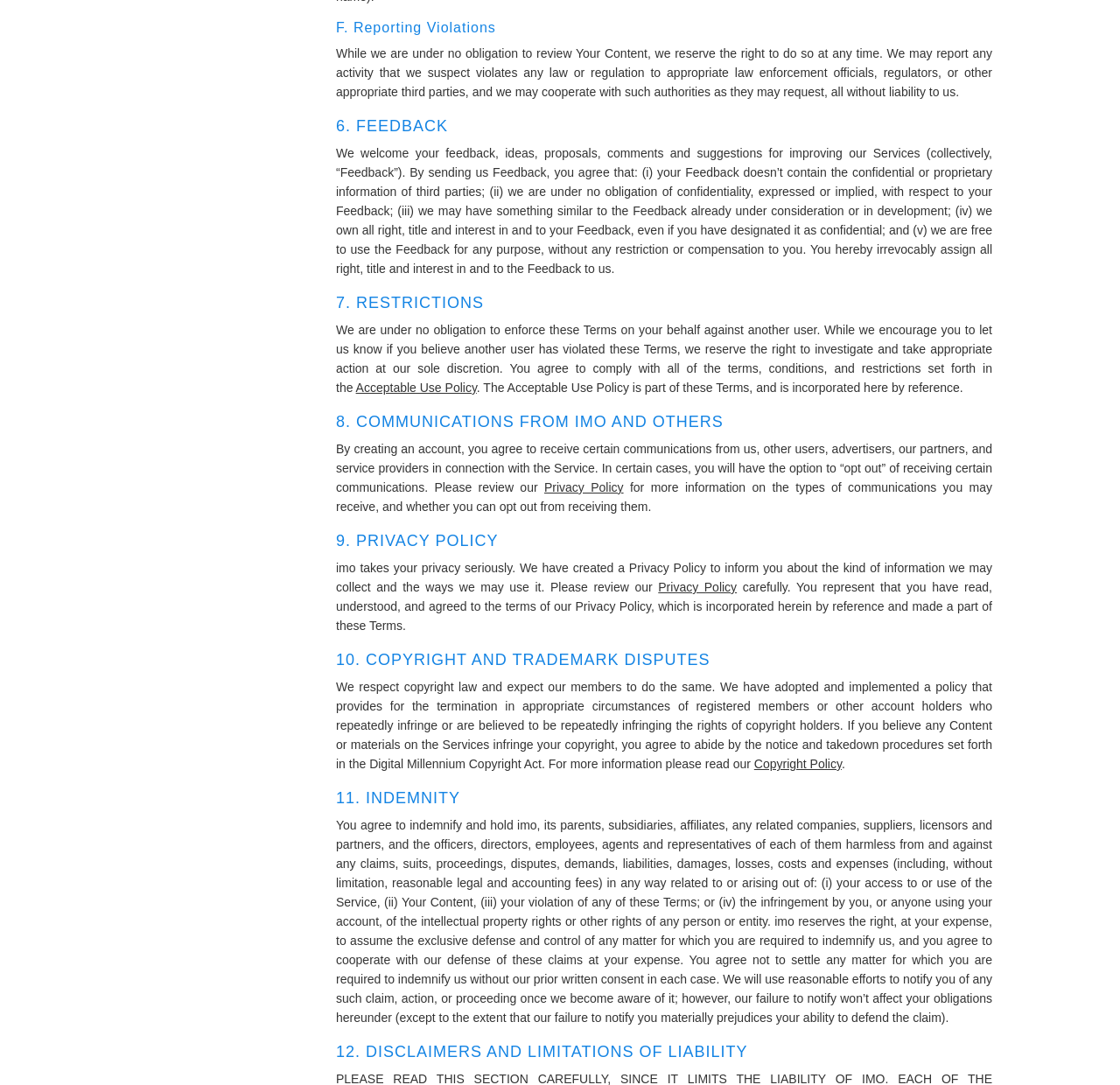Respond to the following question using a concise word or phrase: 
What is the purpose of the Acceptable Use Policy?

To set terms and conditions